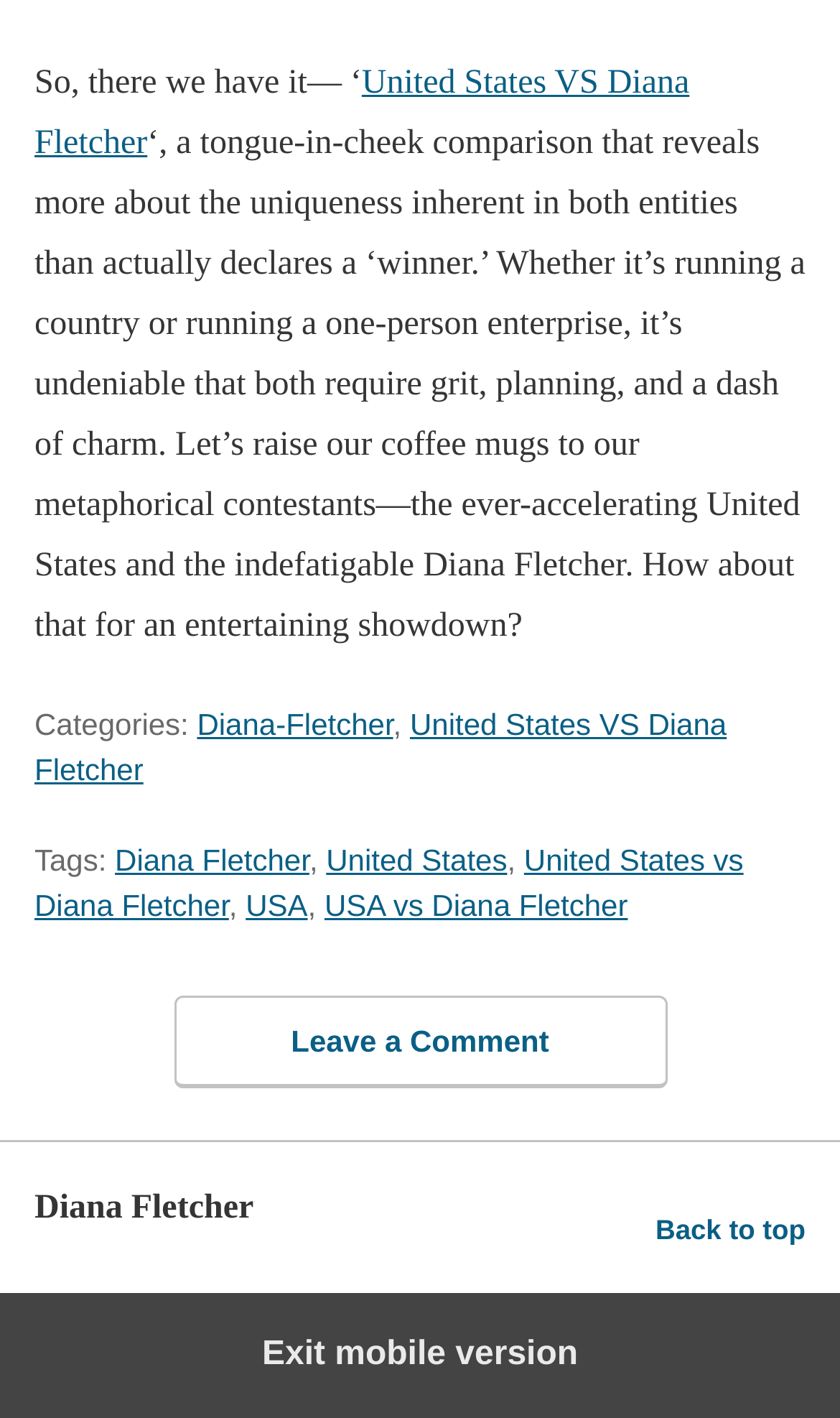Provide the bounding box coordinates of the section that needs to be clicked to accomplish the following instruction: "Read the article about United States VS Diana Fletcher."

[0.041, 0.045, 0.821, 0.113]